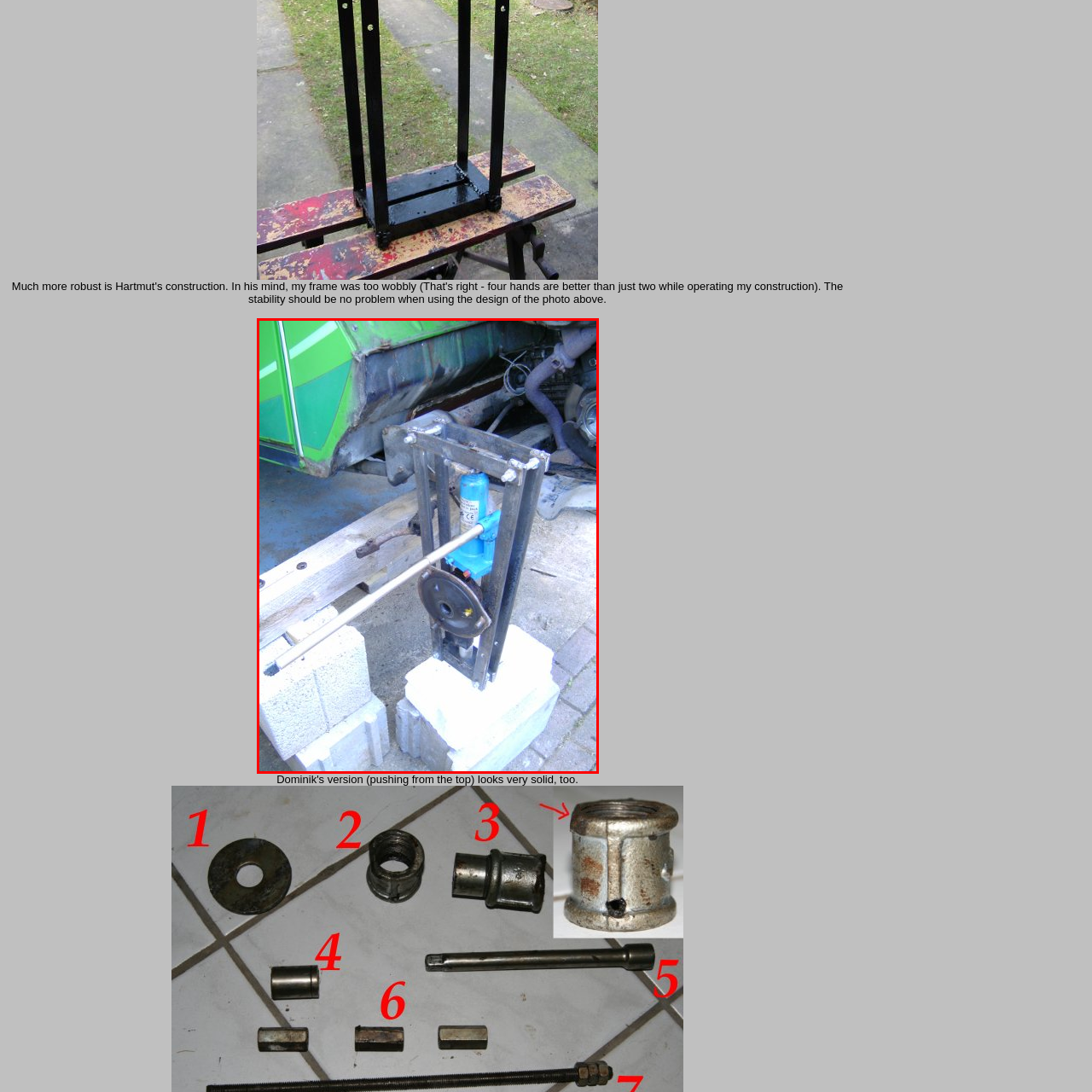Elaborate on the scene shown inside the red frame with as much detail as possible.

The image displays a mechanical assembly, identified as the "2CV kingpin frame." This device is constructed primarily from metal and is mounted on two concrete blocks for stability. At the center of the frame, a blue motor is visible, which is affixed to a base that includes a rotating pulley. The assembly is designed to facilitate repairs or adjustments to the kingpin, a critical component in the suspension system of the Citroën 2CV automobile. In the background, parts of a vehicle can be seen, showcasing an environment typical for automotive repair work. The setup highlights the practical applications of mechanical engineering and DIY automotive maintenance.